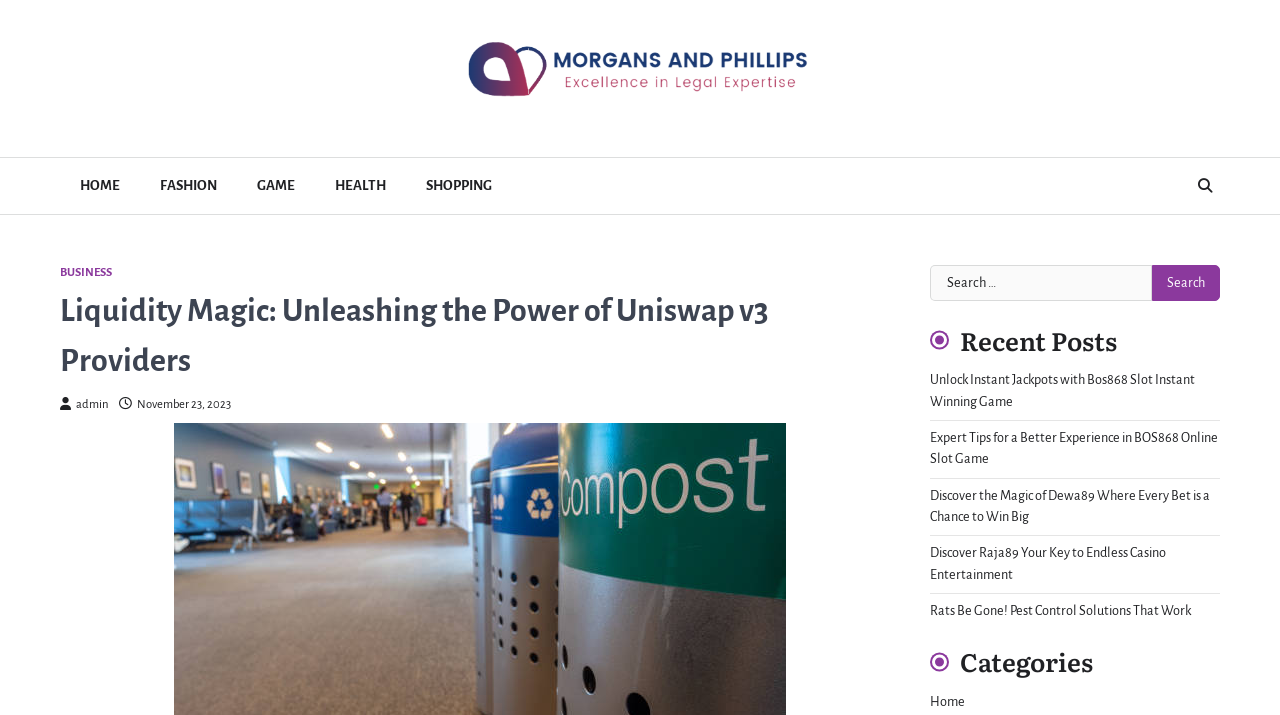Detail the webpage's structure and highlights in your description.

This webpage is about Morgans And Phillips, with a focus on Liquidity Magic and Uniswap v3 Providers. At the top, there is a logo of Morgans And Phillips, accompanied by a link to the same. Below this, there is a navigation menu with links to various categories, including HOME, FASHION, GAME, HEALTH, and SHOPPING.

To the right of the navigation menu, there is a search bar with a search icon and a button to initiate the search. Above the search bar, there is a link to the BUSINESS category.

The main content of the page is divided into two sections. The first section has a heading that reads "Liquidity Magic: Unleashing the Power of Uniswap v3 Providers". Below this heading, there are links to the admin and the date of publication, November 23, 2023.

The second section is titled "Recent Posts" and features a list of five articles with links to each. The articles are about various topics, including online slot games, casino entertainment, and pest control solutions. Below the list of articles, there is a heading that reads "Categories" and a link to the Home category.

Overall, the webpage appears to be a blog or news website with a focus on finance, gaming, and lifestyle topics.